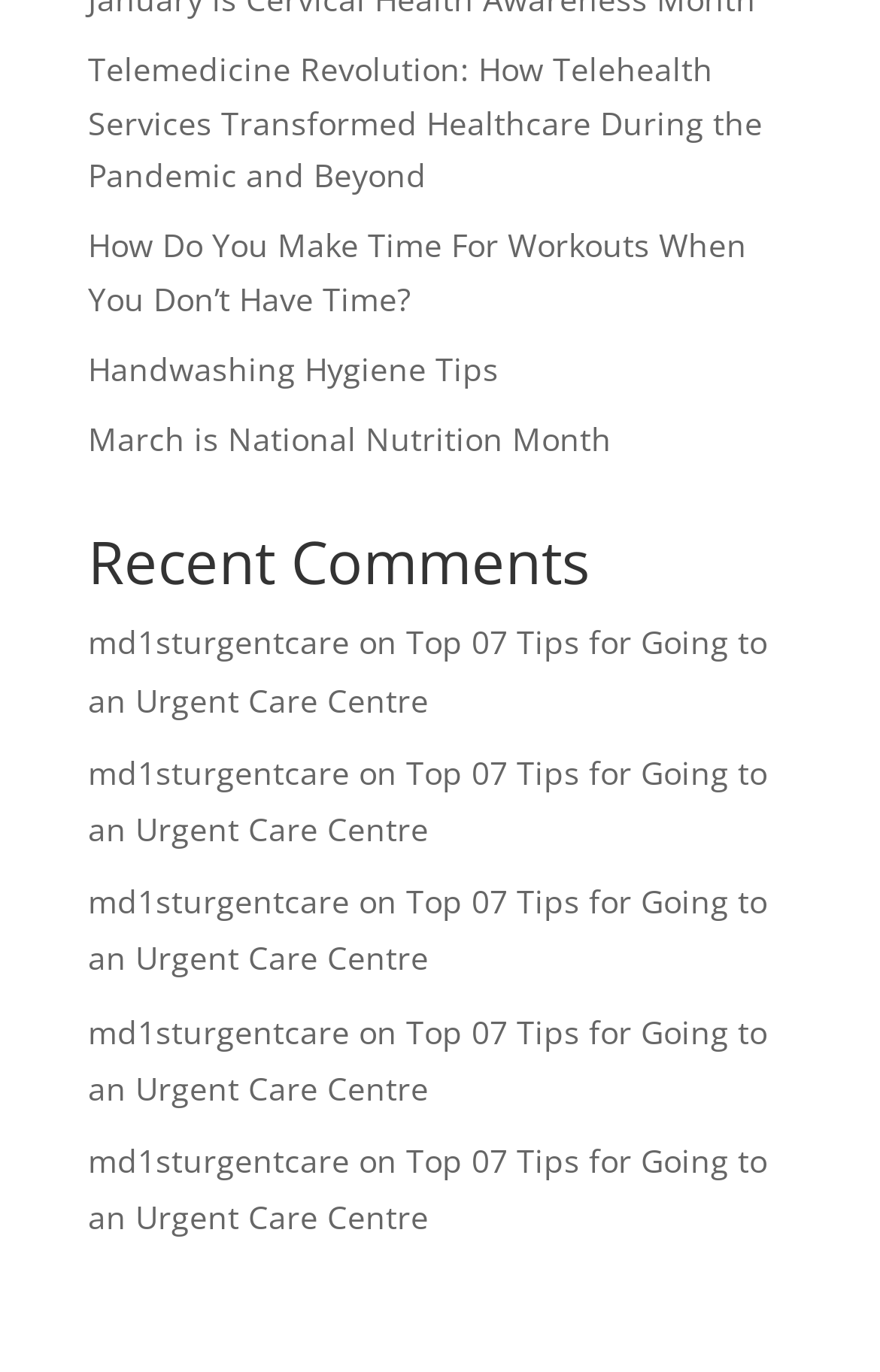Please specify the bounding box coordinates in the format (top-left x, top-left y, bottom-right x, bottom-right y), with values ranging from 0 to 1. Identify the bounding box for the UI component described as follows: March is National Nutrition Month

[0.1, 0.303, 0.695, 0.335]